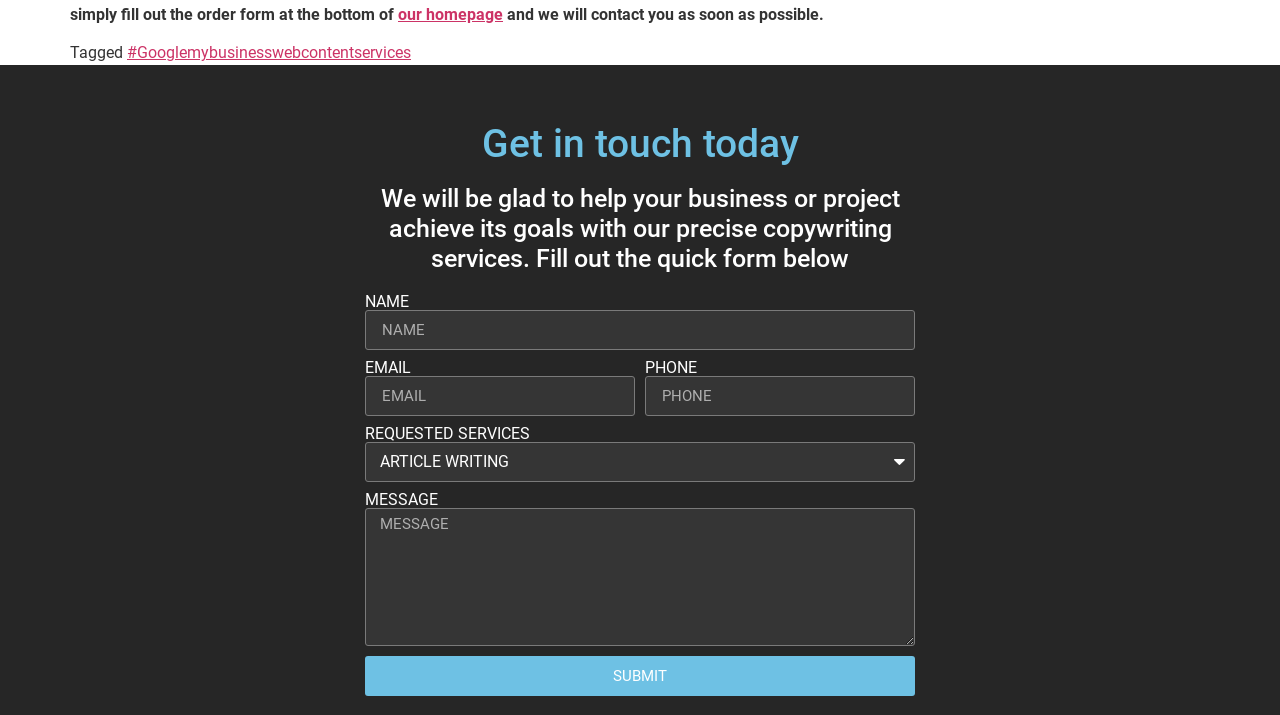Locate the bounding box coordinates for the element described below: "#Googlemybusinesswebcontentservices". The coordinates must be four float values between 0 and 1, formatted as [left, top, right, bottom].

[0.099, 0.06, 0.321, 0.087]